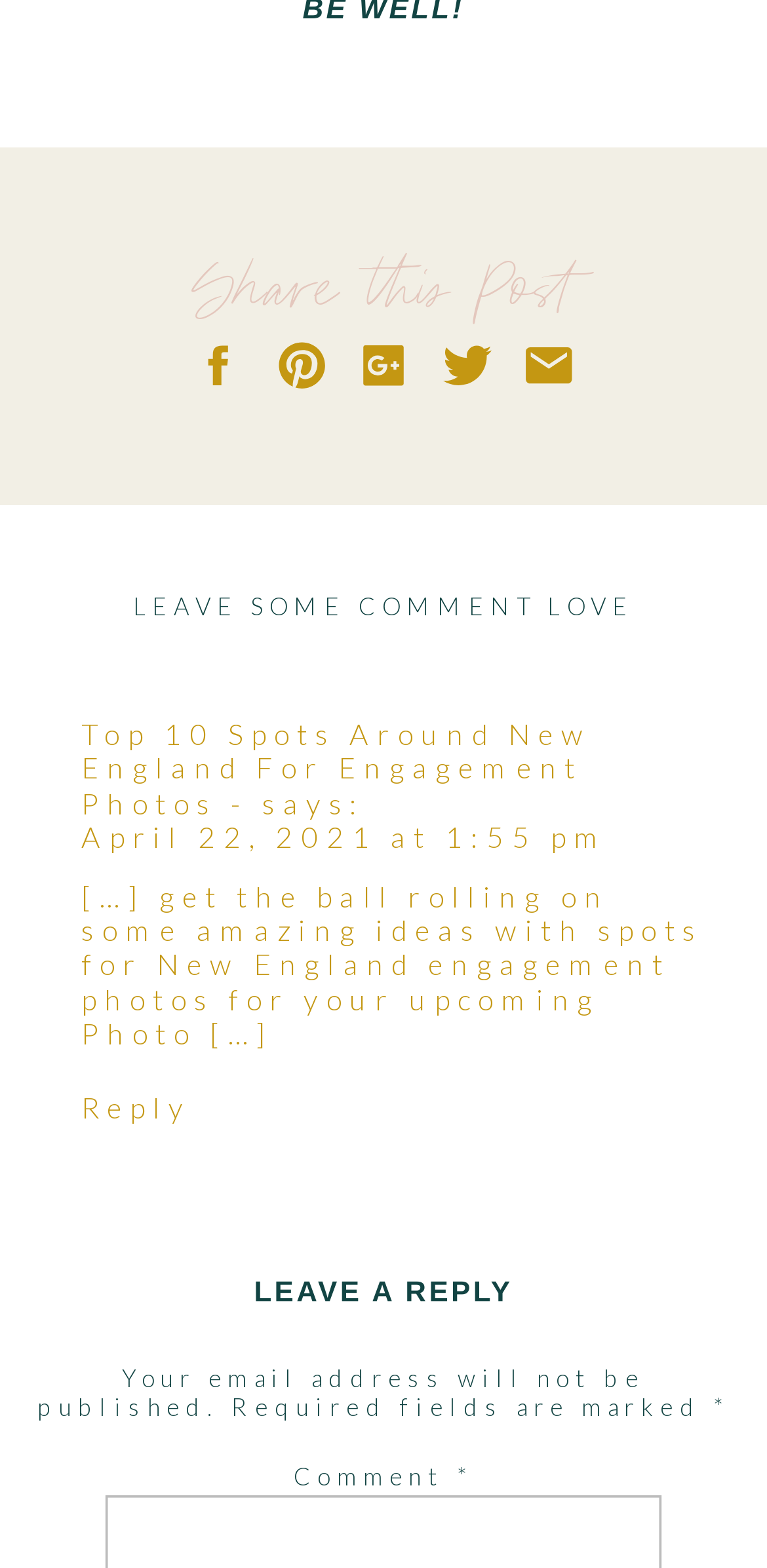Locate the bounding box coordinates of the area you need to click to fulfill this instruction: 'Share this post'. The coordinates must be in the form of four float numbers ranging from 0 to 1: [left, top, right, bottom].

[0.15, 0.167, 0.853, 0.198]